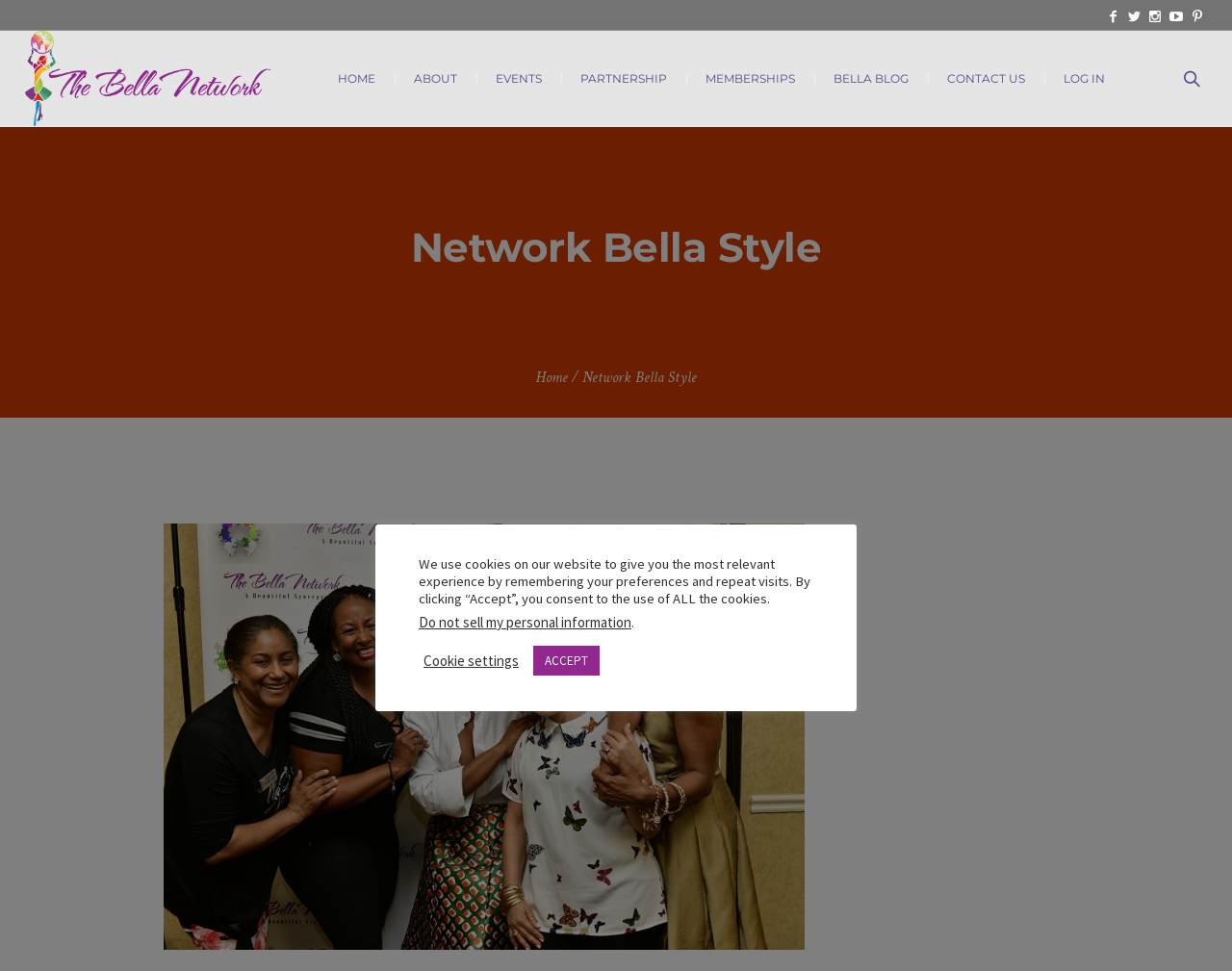What is the second menu item?
Please respond to the question with a detailed and well-explained answer.

The second menu item is 'ABOUT', which is a link located at the top of the webpage, with a bounding box of [0.32, 0.032, 0.387, 0.13]. It is one of the navigation links.